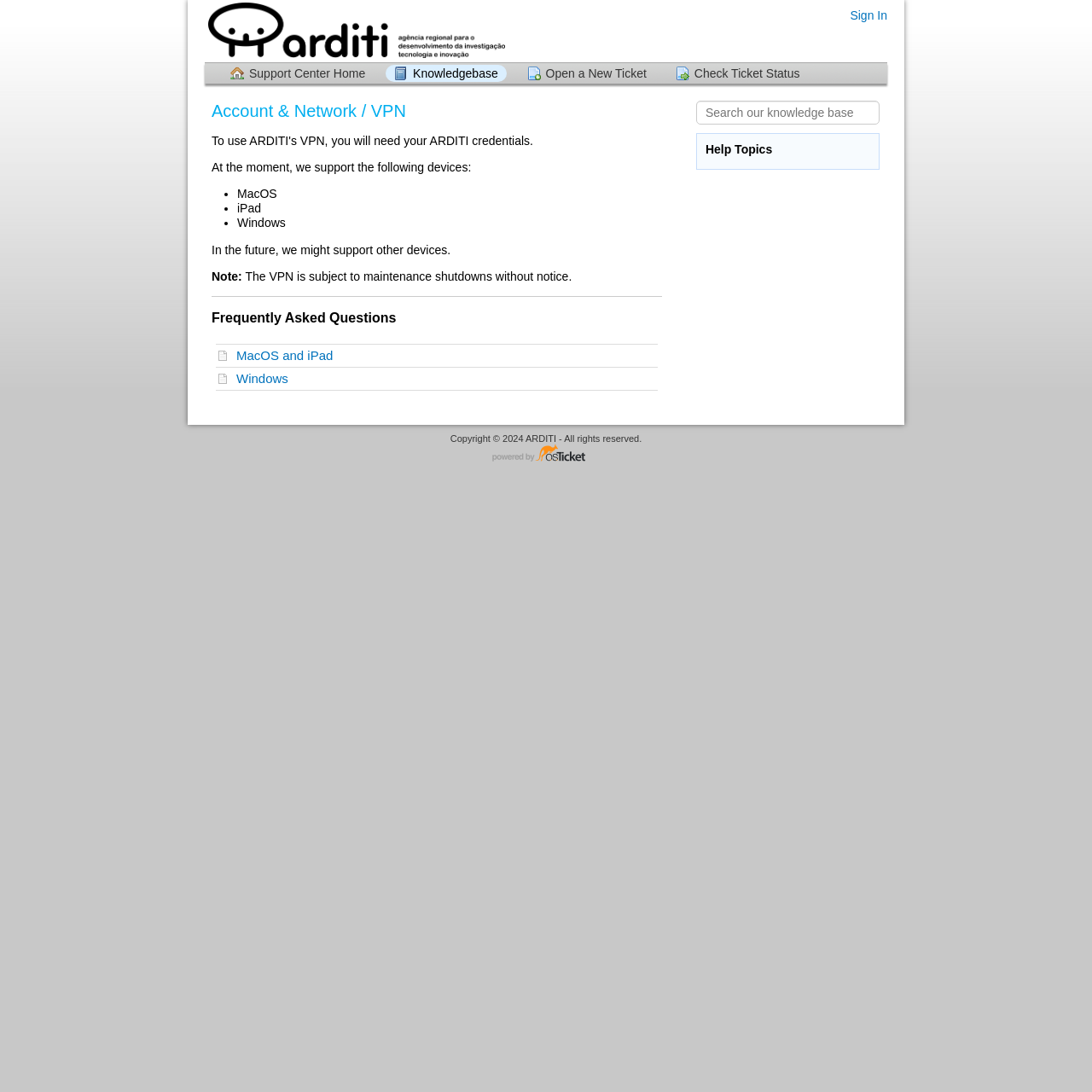Give a one-word or phrase response to the following question: How many devices are currently supported?

Three